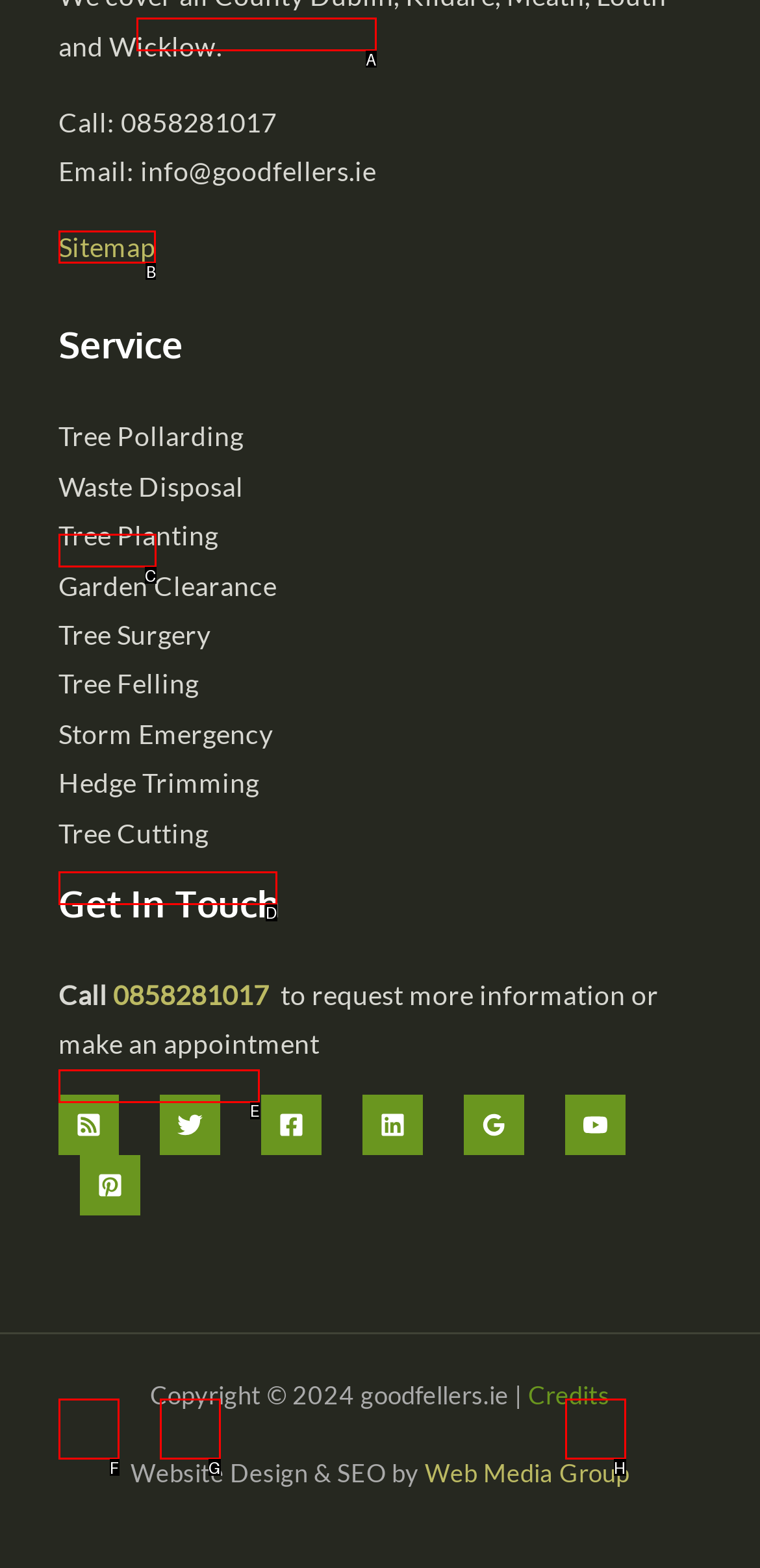Select the appropriate HTML element that needs to be clicked to finish the task: Visit the Sitemap
Reply with the letter of the chosen option.

B